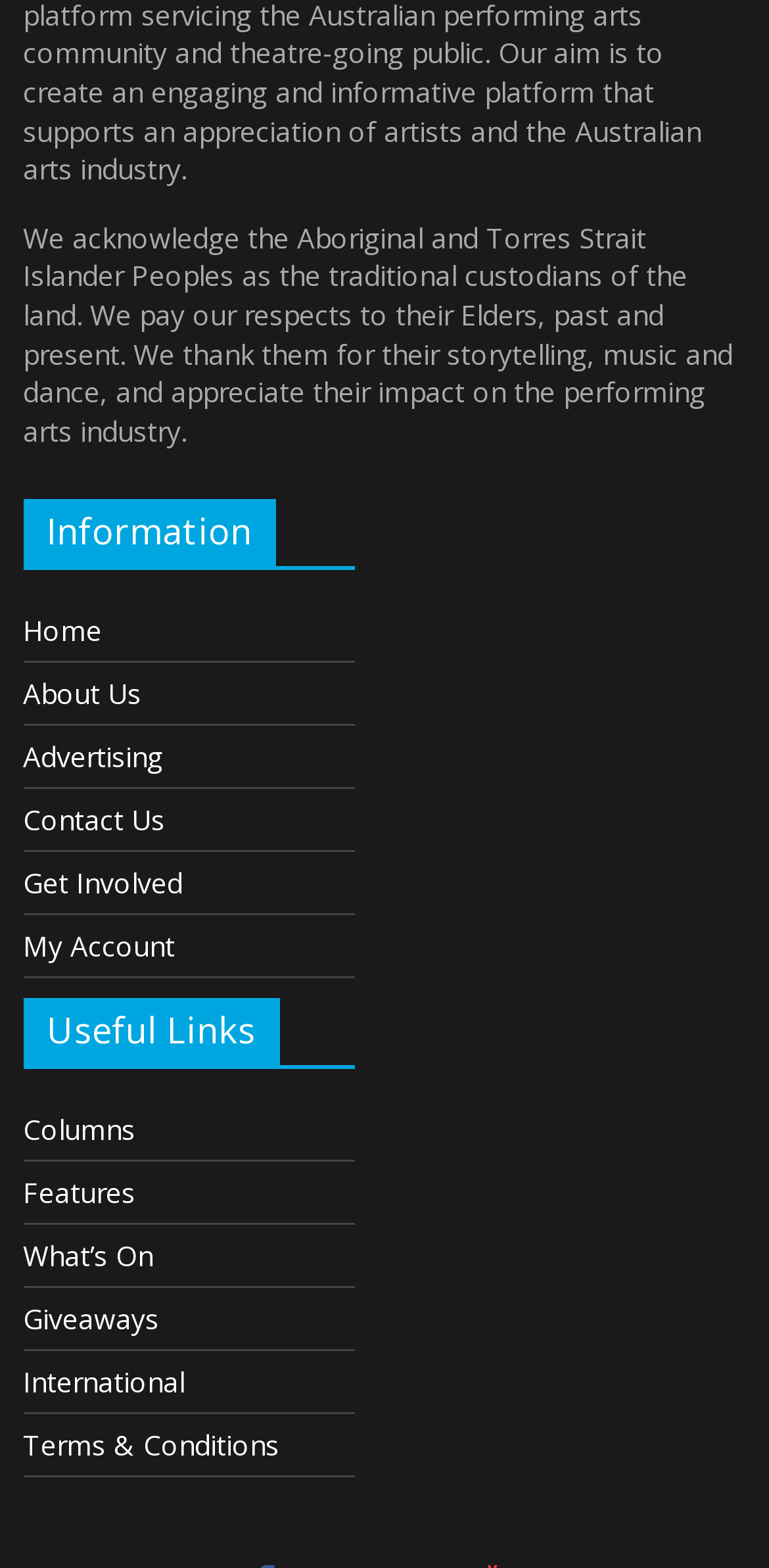Locate the bounding box of the user interface element based on this description: "My Account".

[0.03, 0.591, 0.227, 0.615]